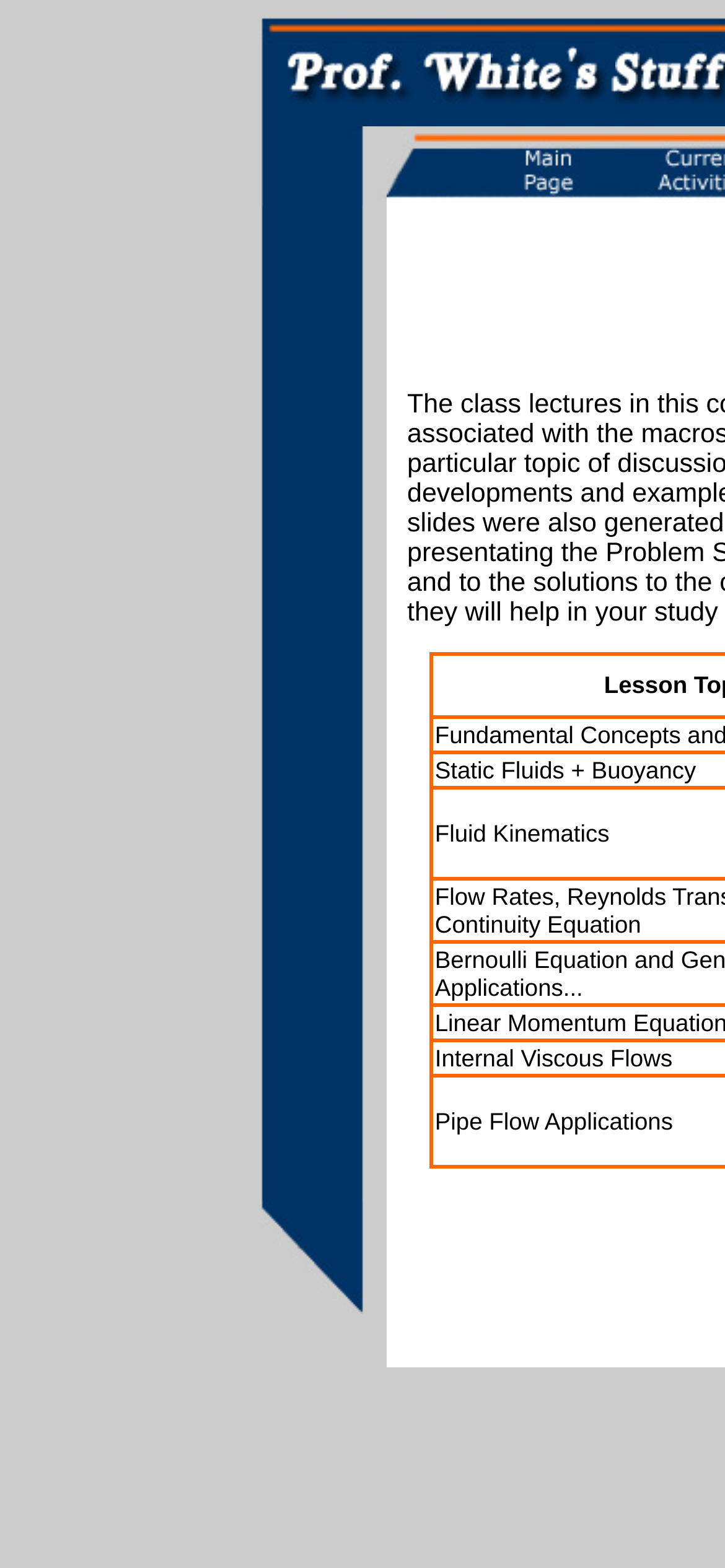Answer the question in a single word or phrase:
Are all images of the same size?

No